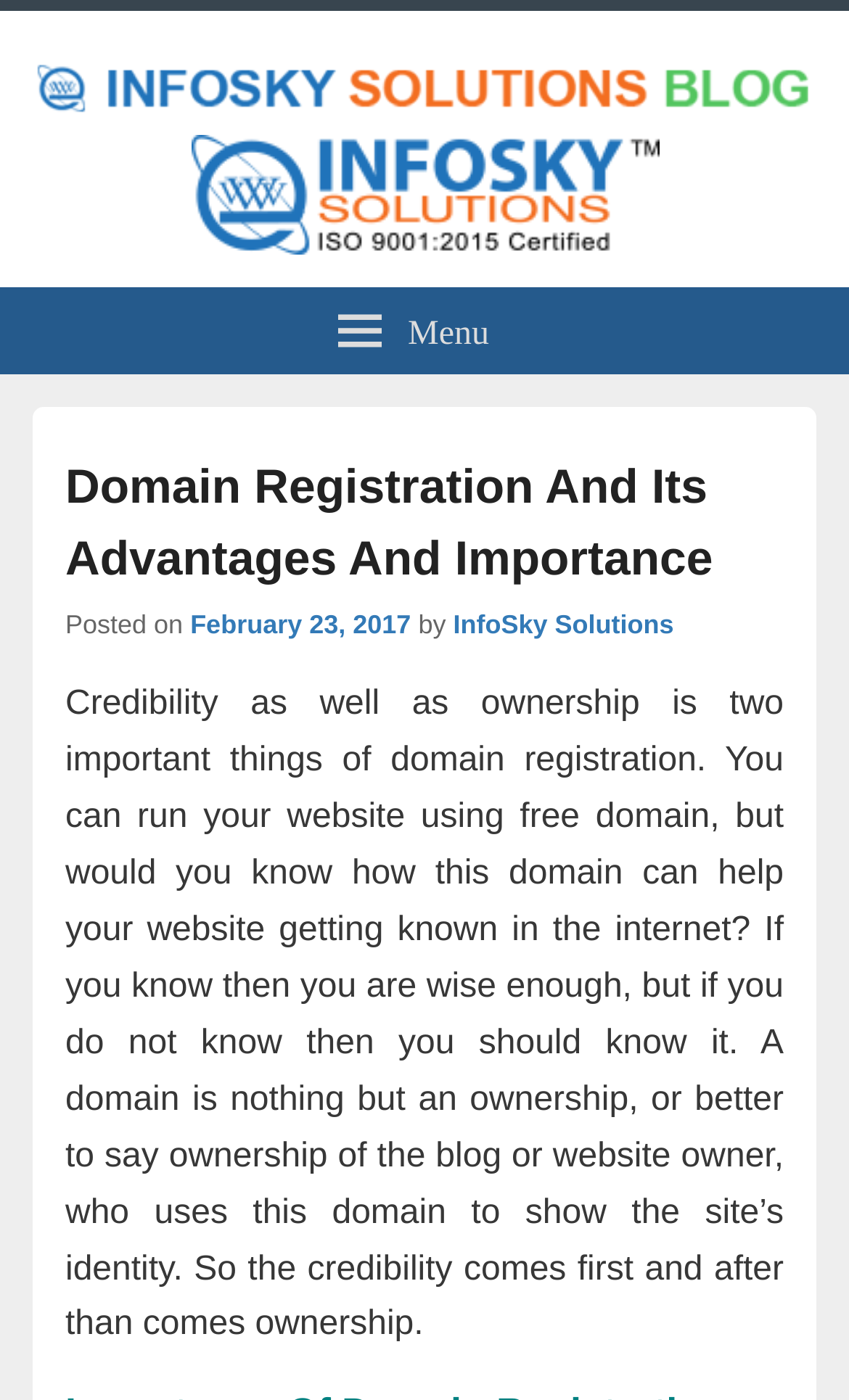Please find the bounding box for the UI component described as follows: "alt="InfoSky Solutions Blog"".

[0.224, 0.162, 0.776, 0.189]